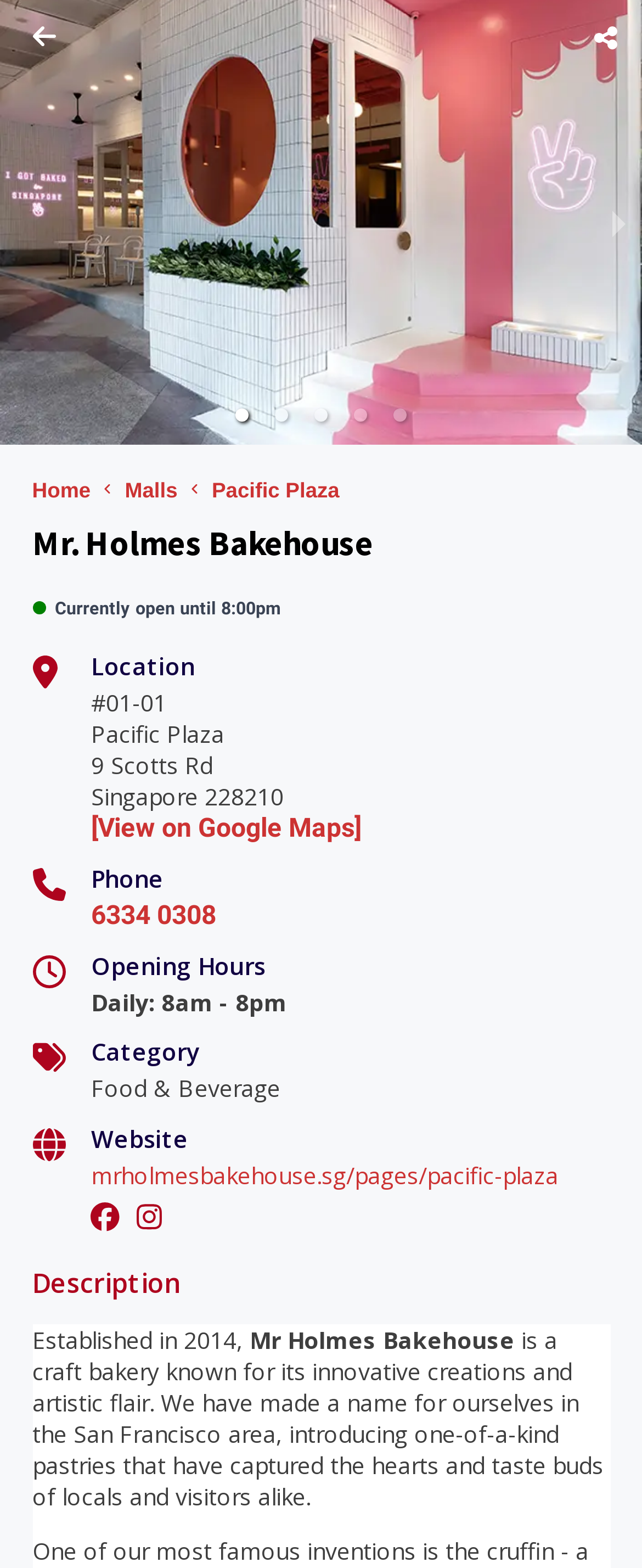What is the bakery's opening hour?
Kindly answer the question with as much detail as you can.

The opening hour can be found in the StaticText element '8am - 8pm' with bounding box coordinates [0.252, 0.629, 0.447, 0.649].